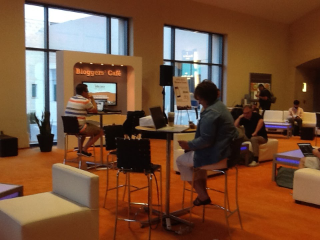Review the image closely and give a comprehensive answer to the question: What type of furniture is in the foreground?

The type of furniture in the foreground can be identified by looking at the description of the scene, which mentions that a participant sits at a high-top table, engrossed in their laptop.